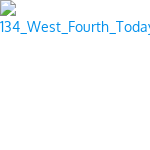Provide a comprehensive description of the image.

The image titled "134 West Fourth Today" likely depicts the current state of the location formerly affected by the Great Dayton Flood of 1913. This site, significant for its historical context, was a focal point of tragedy and heroism during the flood, when David Chambers, a 24-year-old father, heroically attempted to save lives. The flood caused extensive damage and loss in the Dayton area, resulting in the destruction of homes and claiming many lives. This image serves as a poignant reminder of the past while illustrating how the area has transformed since those catastrophic events, connecting the history of the Chambers family's bravery to the present landscape.